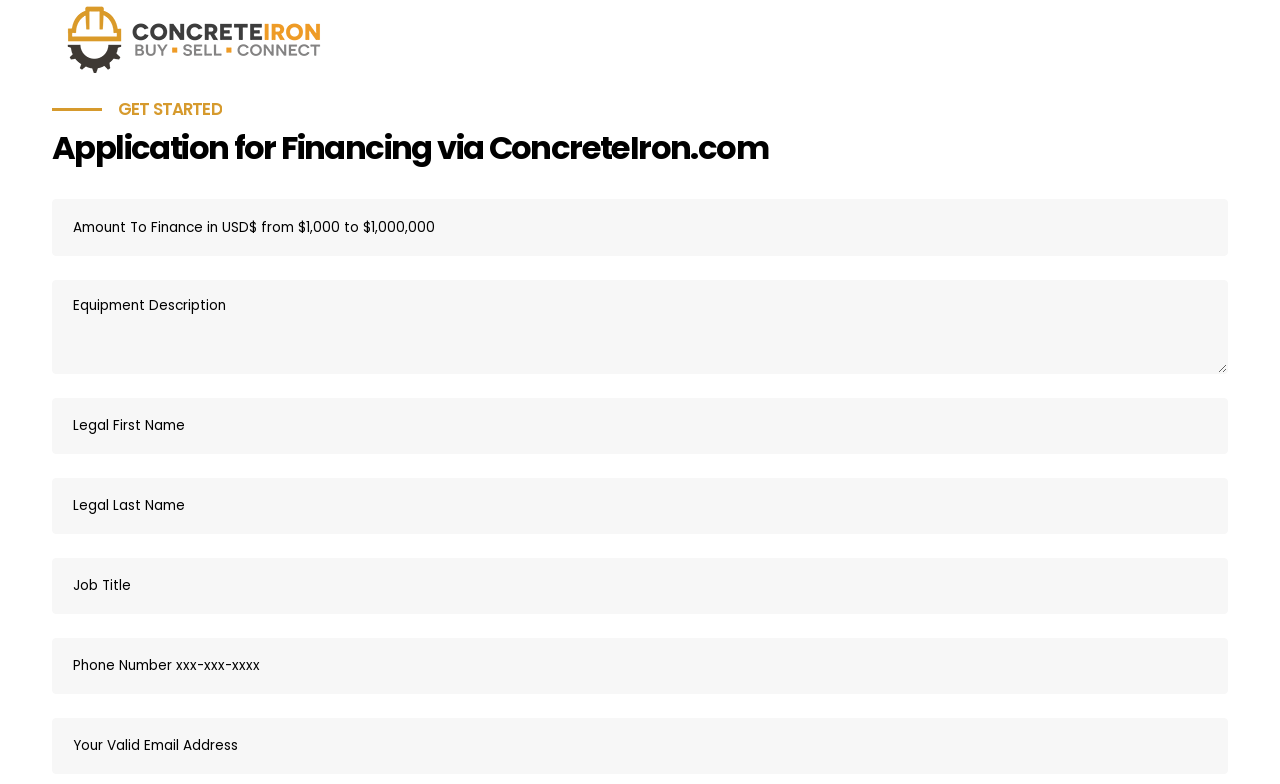What is the minimum amount to finance?
Provide a concise answer using a single word or phrase based on the image.

$1,000